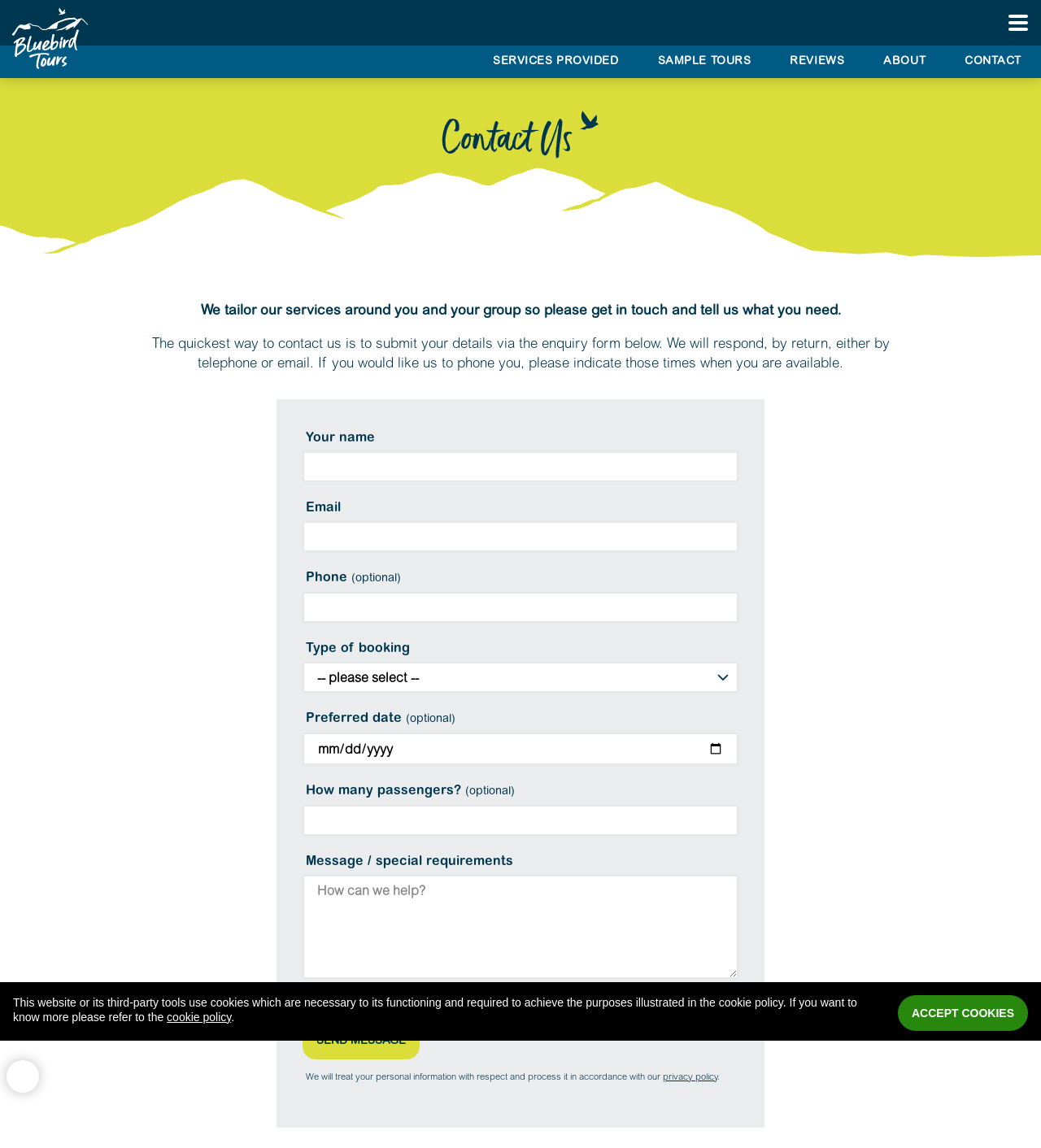Select the bounding box coordinates of the element I need to click to carry out the following instruction: "Click the 'CONTACT' link".

[0.908, 0.04, 1.0, 0.068]